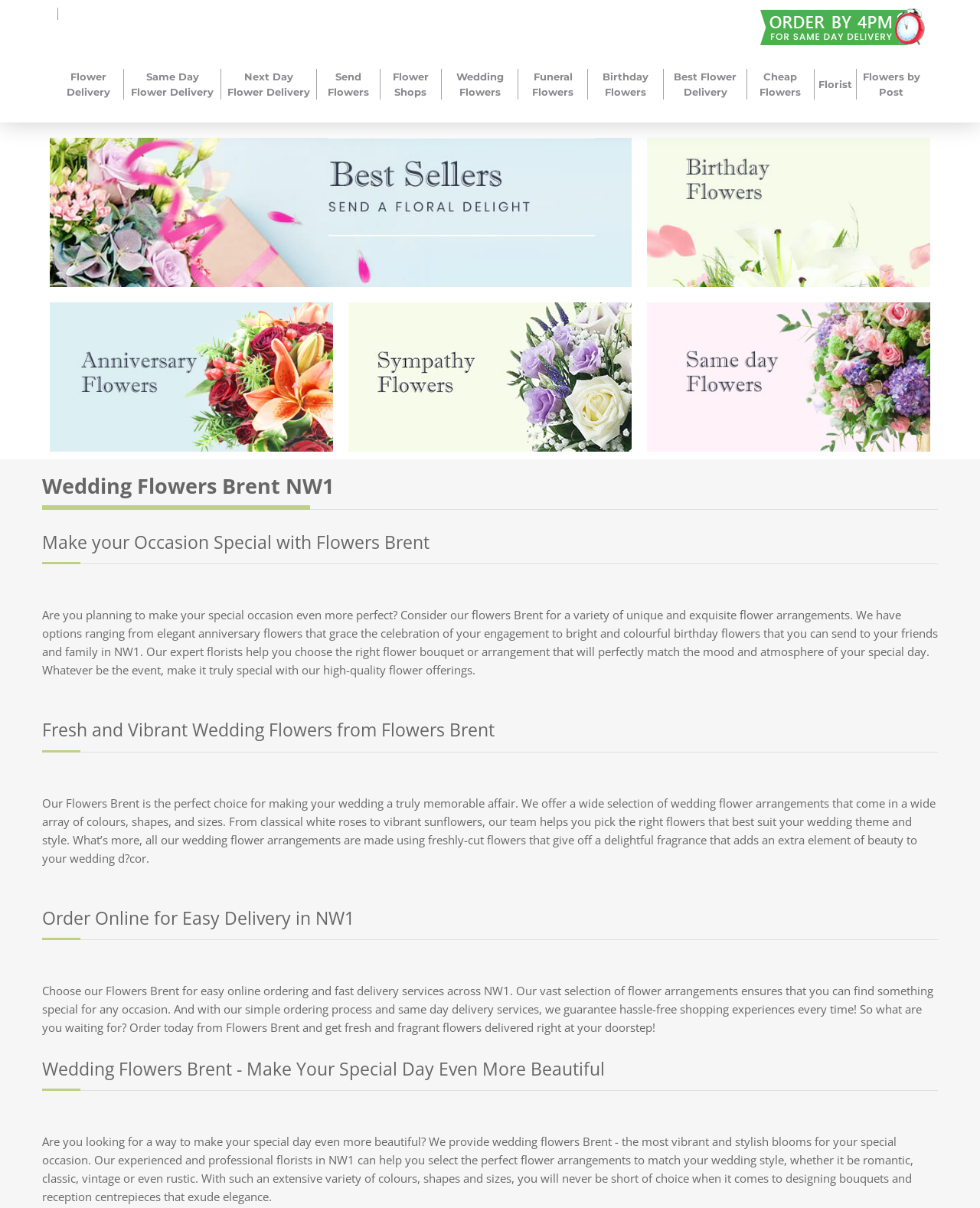Please predict the bounding box coordinates of the element's region where a click is necessary to complete the following instruction: "Order online for 'Same Day Flower Delivery'". The coordinates should be represented by four float numbers between 0 and 1, i.e., [left, top, right, bottom].

[0.131, 0.057, 0.221, 0.082]